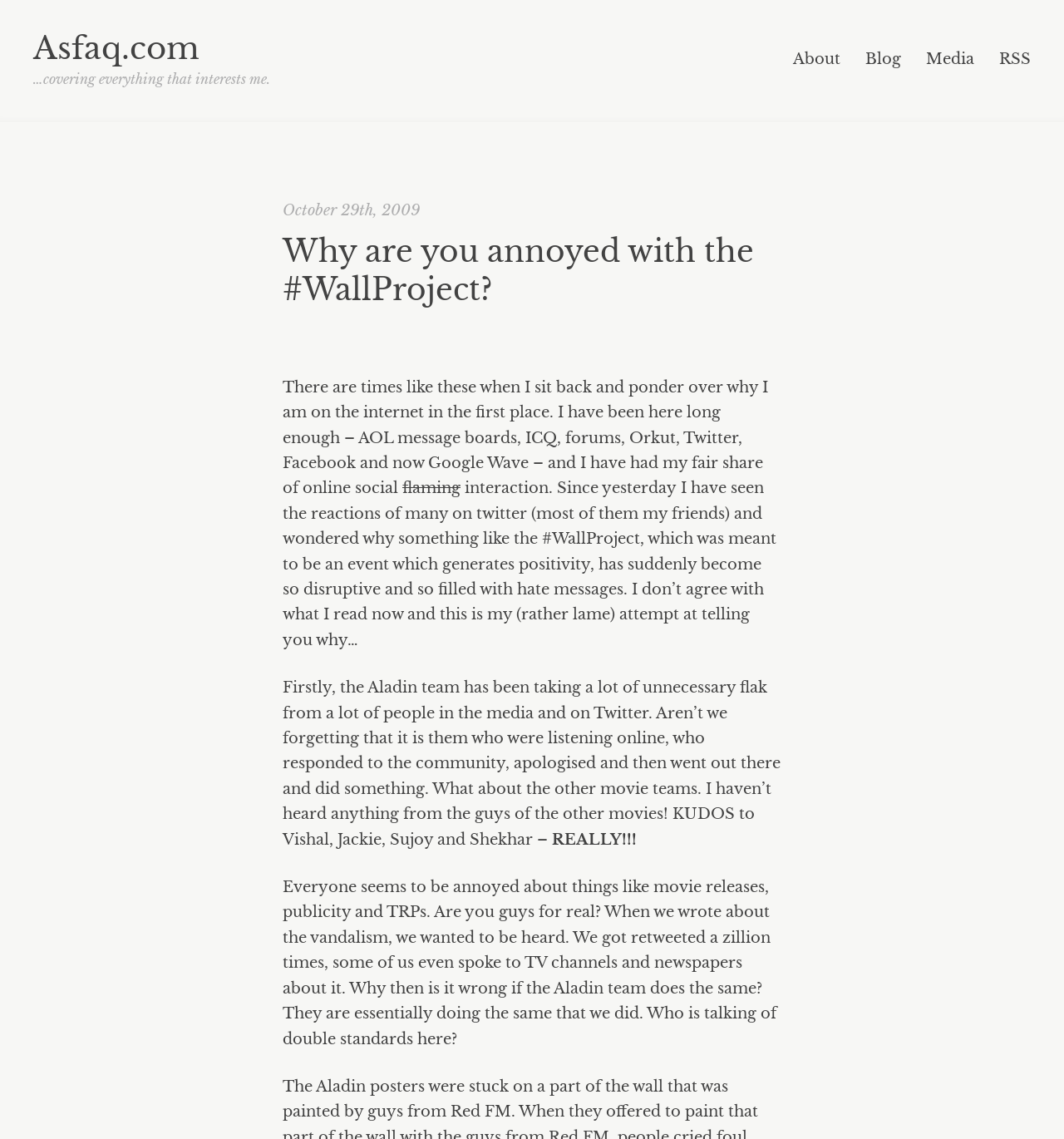Answer briefly with one word or phrase:
What is the author's purpose in writing this blog post?

To express opinion